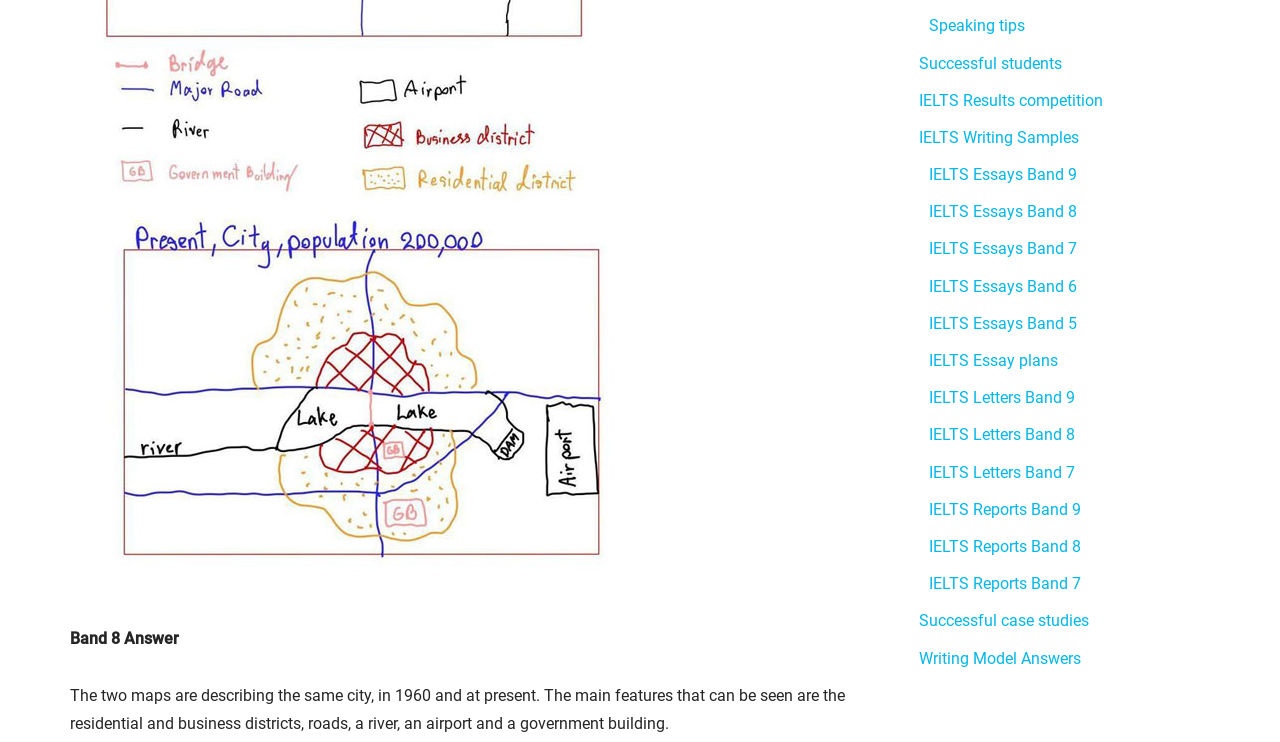Please provide a comprehensive answer to the question below using the information from the image: What type of resources are available under 'Successful students'?

The 'Successful students' link is likely intended to provide users with access to case studies of successful students, which could include their experiences, strategies, and achievements in the IELTS exam.